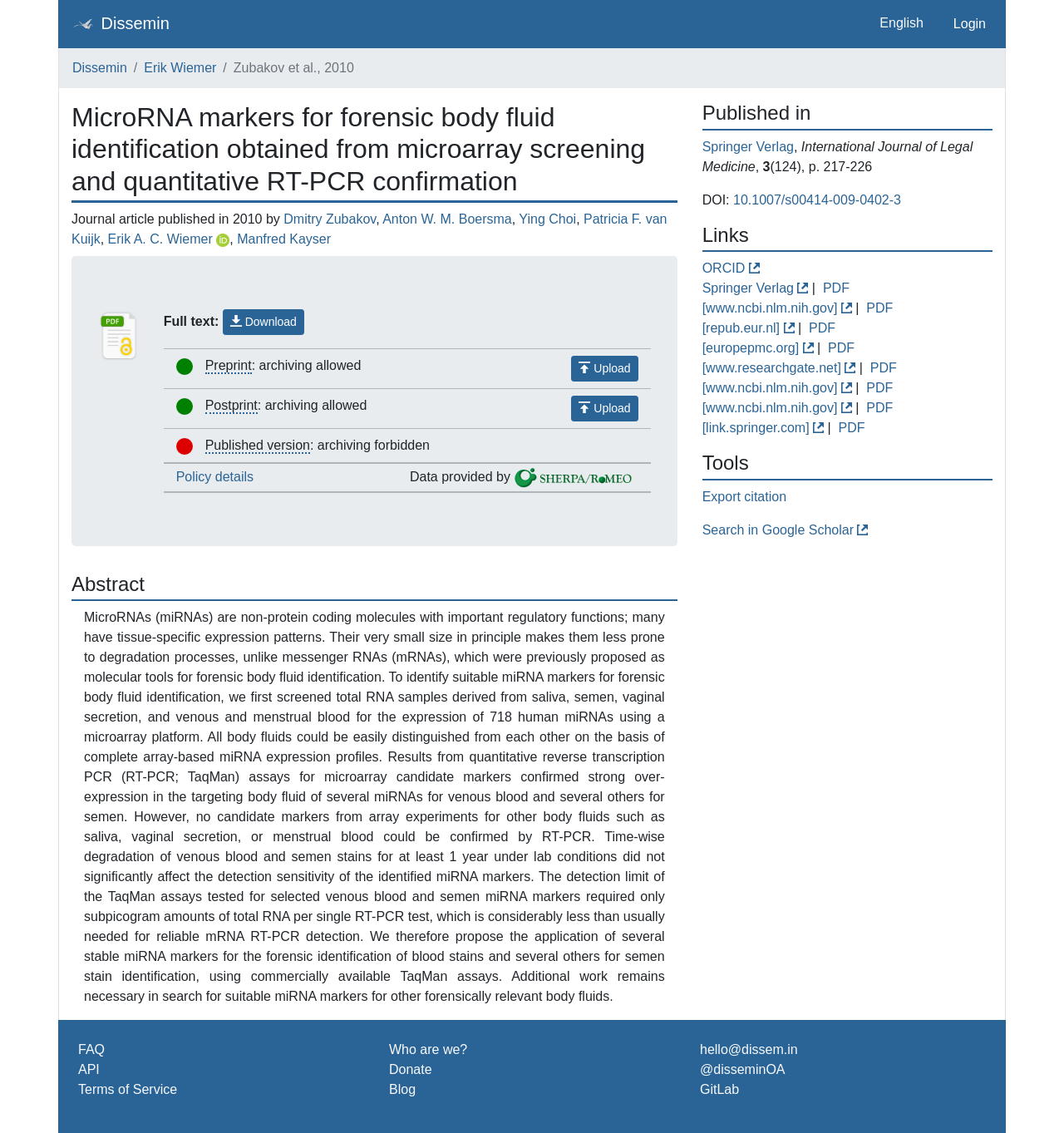What is the name of the publisher of the journal article?
Look at the image and answer with only one word or phrase.

Springer Verlag